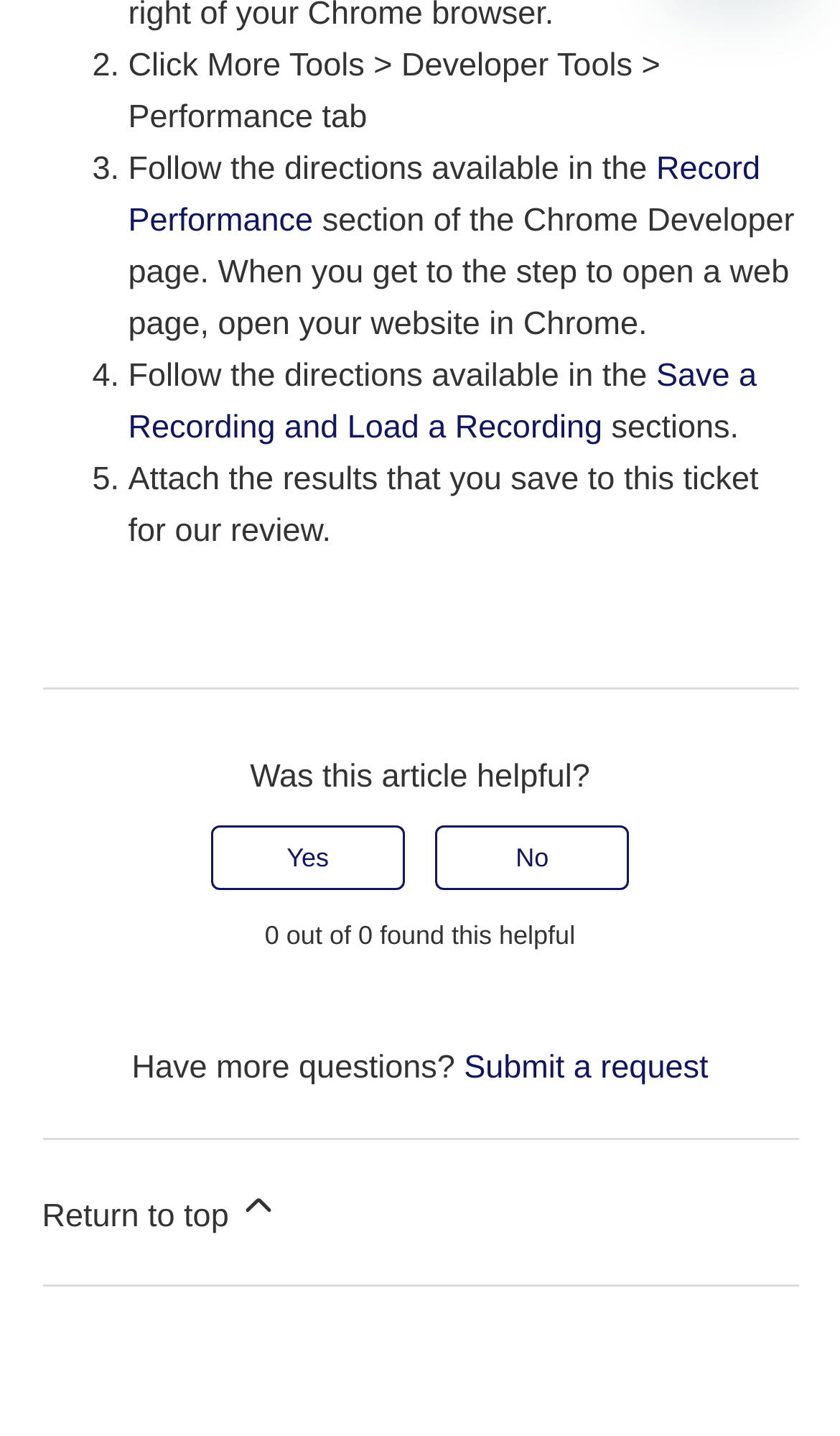Can you give a detailed response to the following question using the information from the image? How many options are available for rating the article?

In the footer section, there are two buttons available to rate the article, 'This article was helpful' and 'This article was not helpful'.